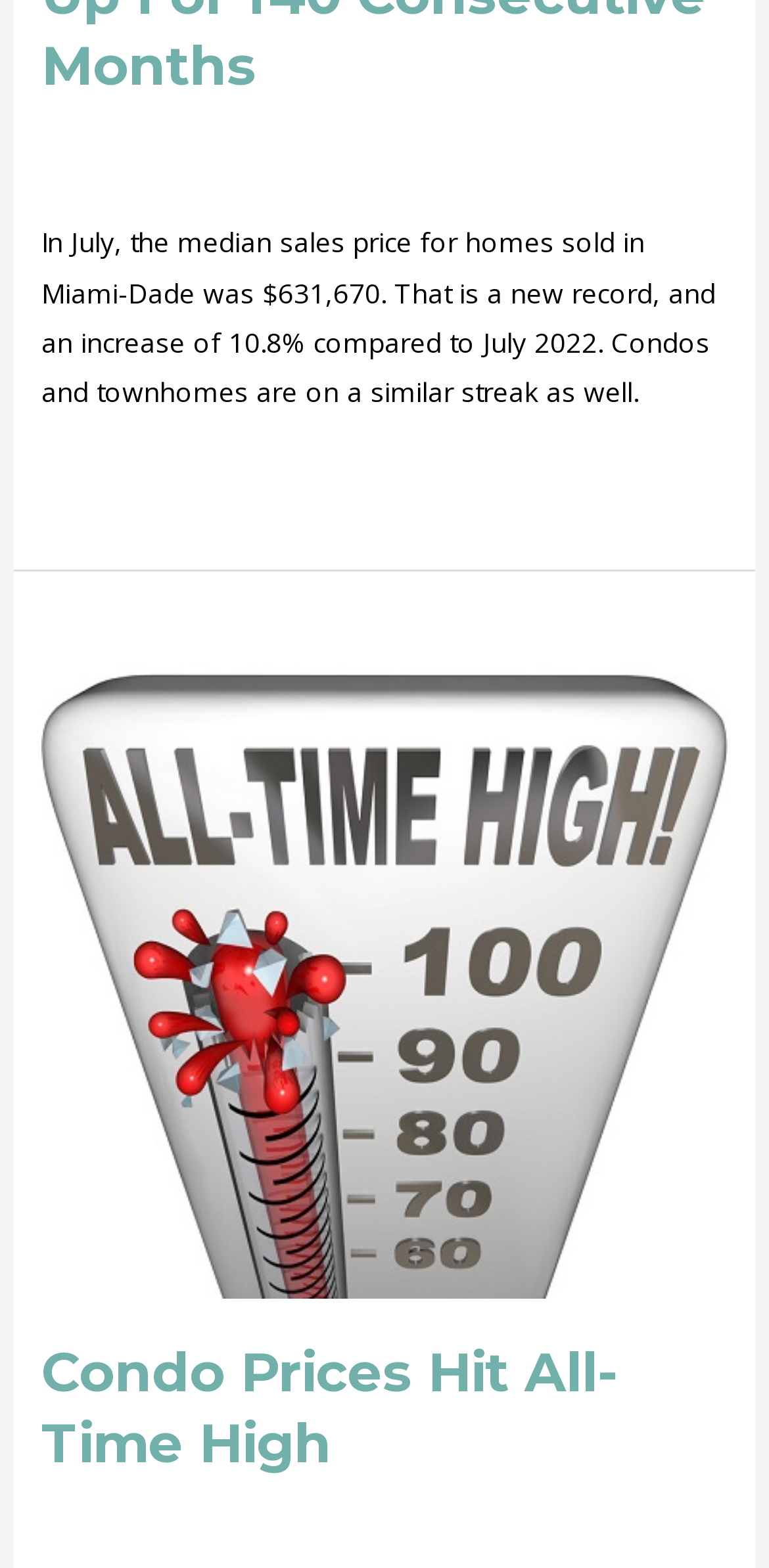Provide the bounding box coordinates of the area you need to click to execute the following instruction: "Go to industry news".

[0.054, 0.072, 0.326, 0.095]